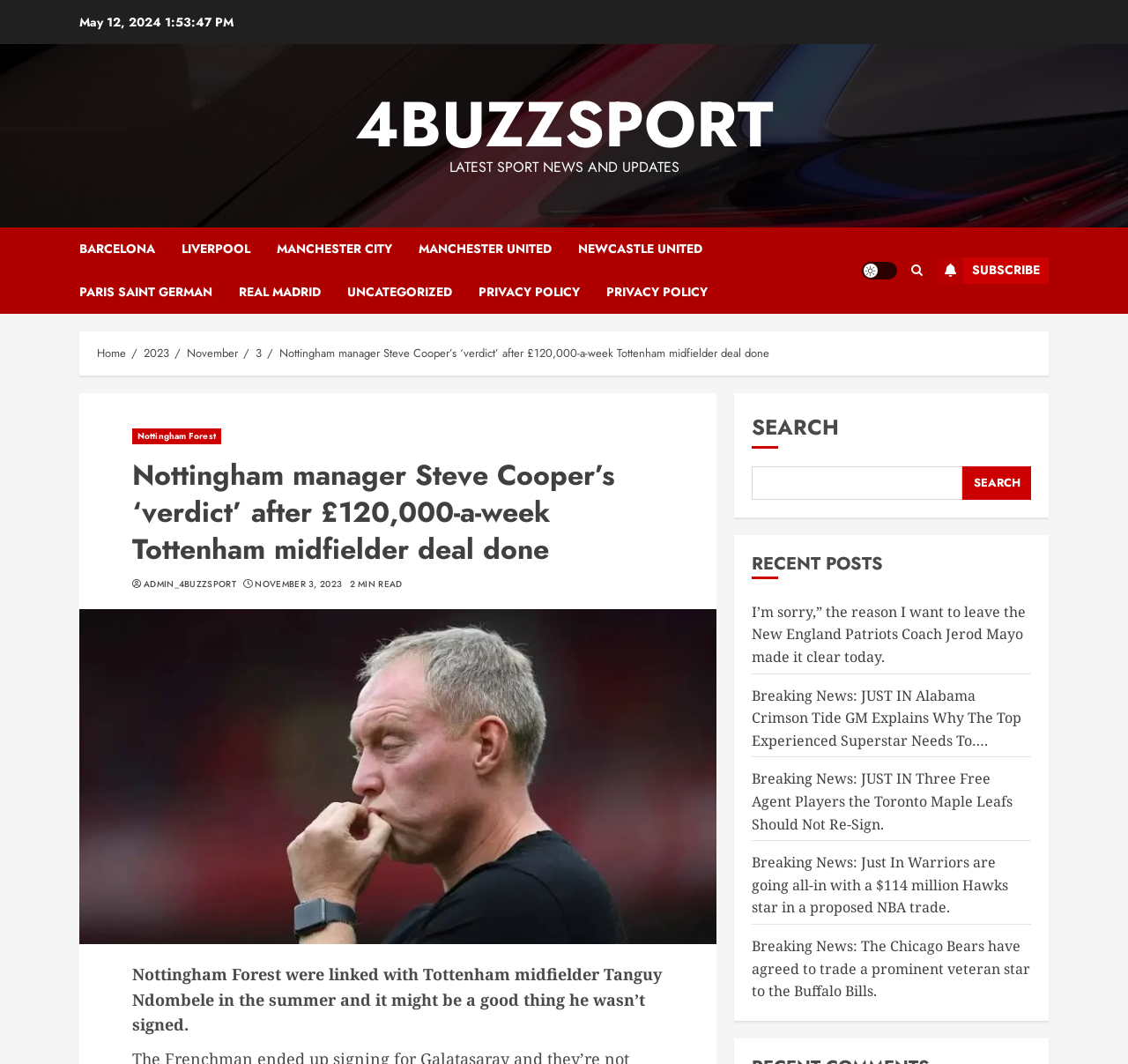How many recent posts are listed?
Utilize the image to construct a detailed and well-explained answer.

I counted the number of recent posts listed by looking at the heading element with the label 'RECENT POSTS' and its child link elements. There are 5 recent posts listed.